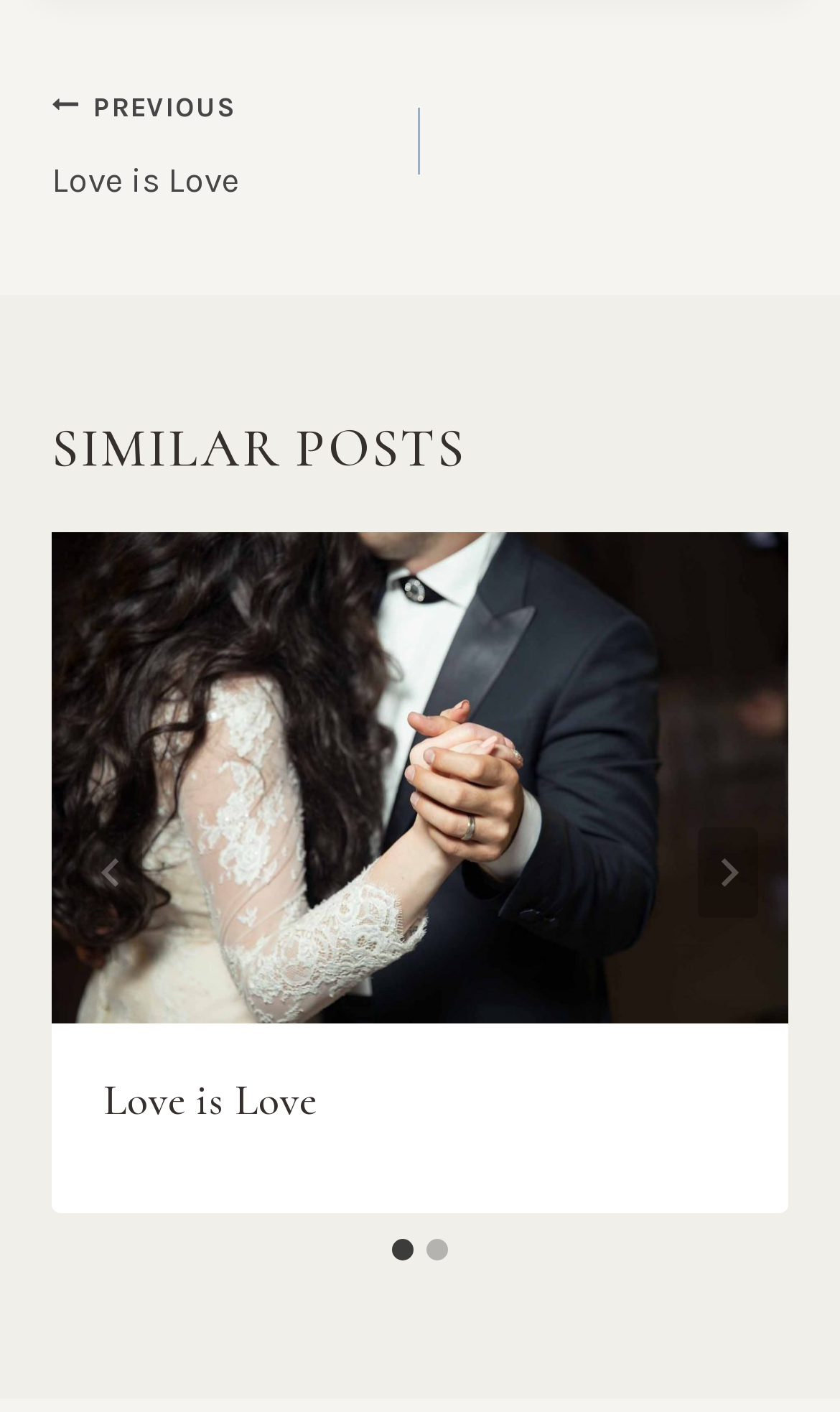Please identify the bounding box coordinates of the area I need to click to accomplish the following instruction: "View similar posts".

[0.062, 0.294, 0.938, 0.34]